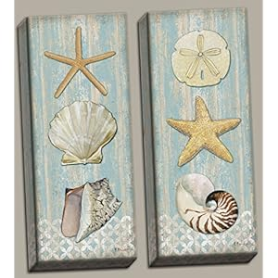How many canvases are depicted in the image?
Provide a thorough and detailed answer to the question.

The caption describes the design of each canvas, indicating that there are two canvases in the image, with the left canvas featuring a scallop shell and a light-colored starfish, and the right canvas featuring a starfish and a nautilus shell.